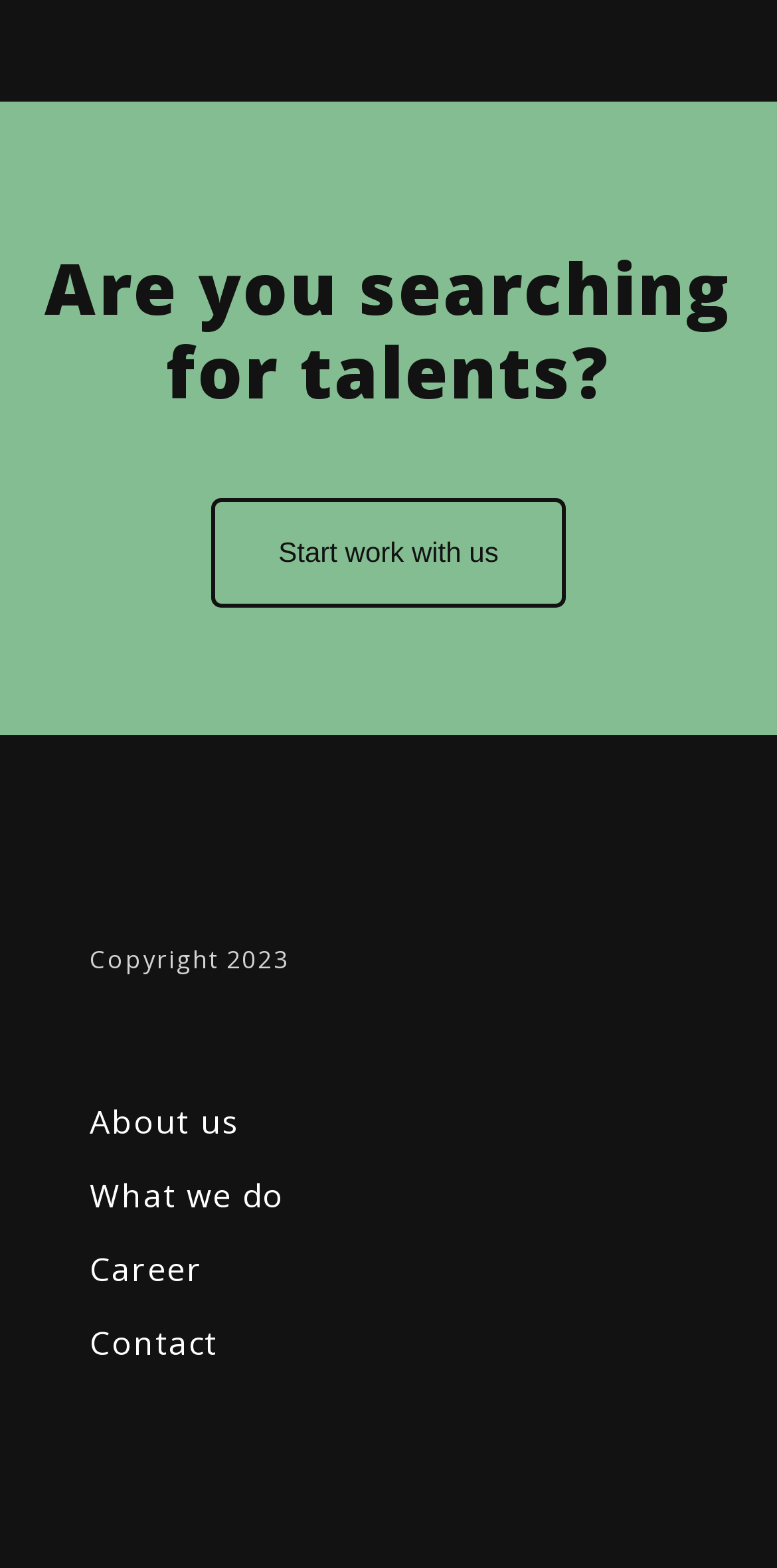What is the call-to-action on this webpage?
Based on the content of the image, thoroughly explain and answer the question.

The call-to-action on this webpage is 'Start work with us', as indicated by the link element with the same text, which is likely a prominent button or link on the webpage.